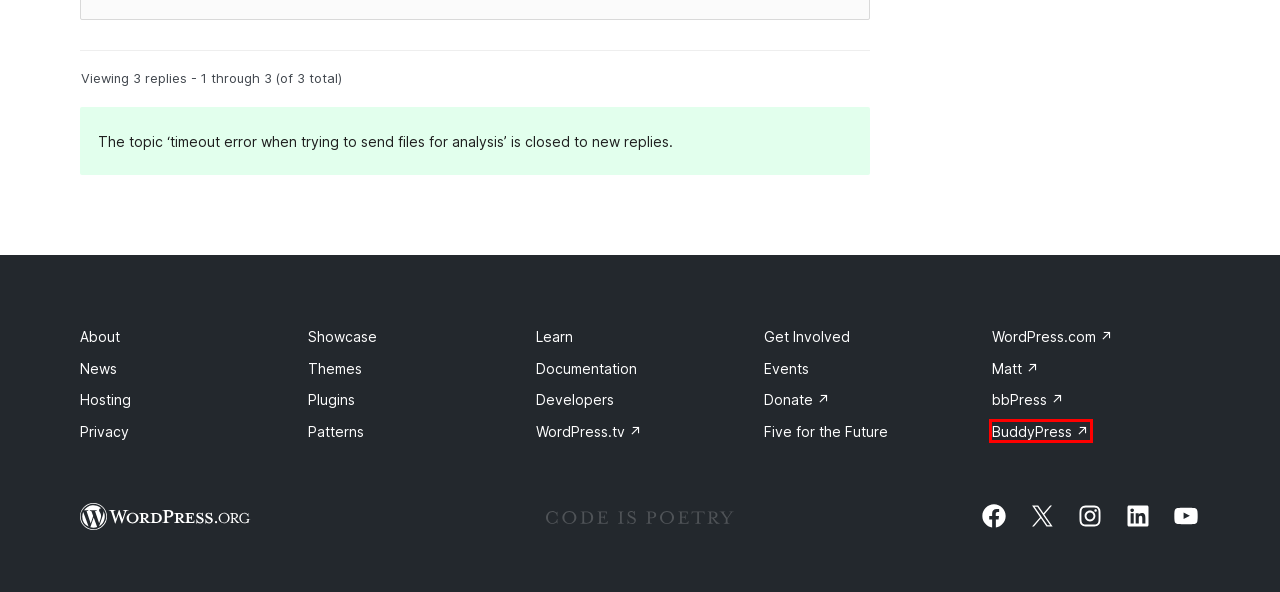You have a screenshot of a webpage with a red bounding box highlighting a UI element. Your task is to select the best webpage description that corresponds to the new webpage after clicking the element. Here are the descriptions:
A. WordPress.com: Build a Site, Sell Your Stuff, Start a Blog & More
B. BuddyPress.org
C. Block Pattern Directory – WordPress.org
D. Privacy – WordPress.org
E. Five for the Future | How five percent is powering the next generation of the web | WordPress.org
F. Documentation – WordPress.org
G. Matt Mullenweg | Unlucky in Cards
H. About – WordPress.org

B